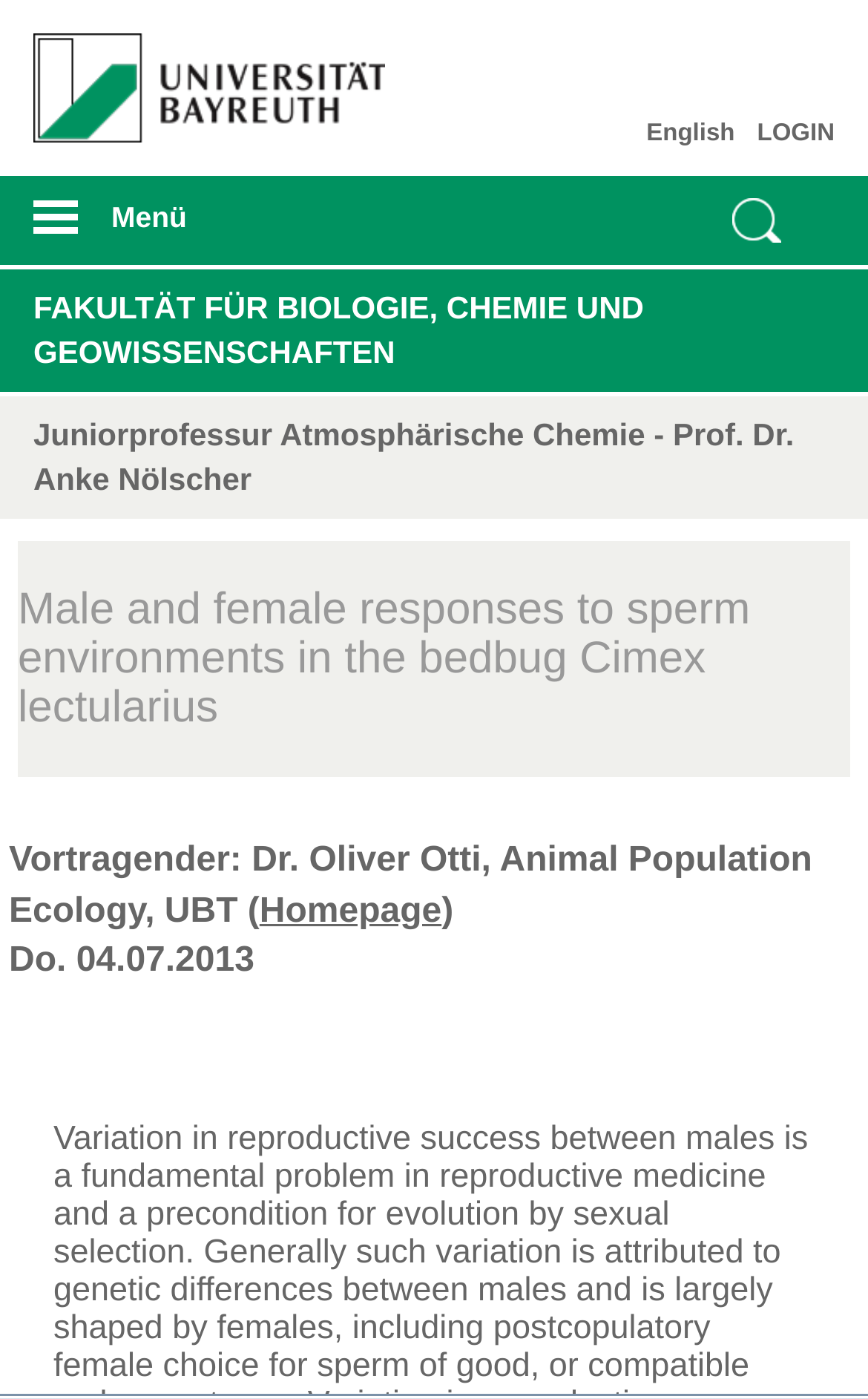Who is the speaker of the event?
Based on the visual content, answer with a single word or a brief phrase.

Dr. Oliver Otti